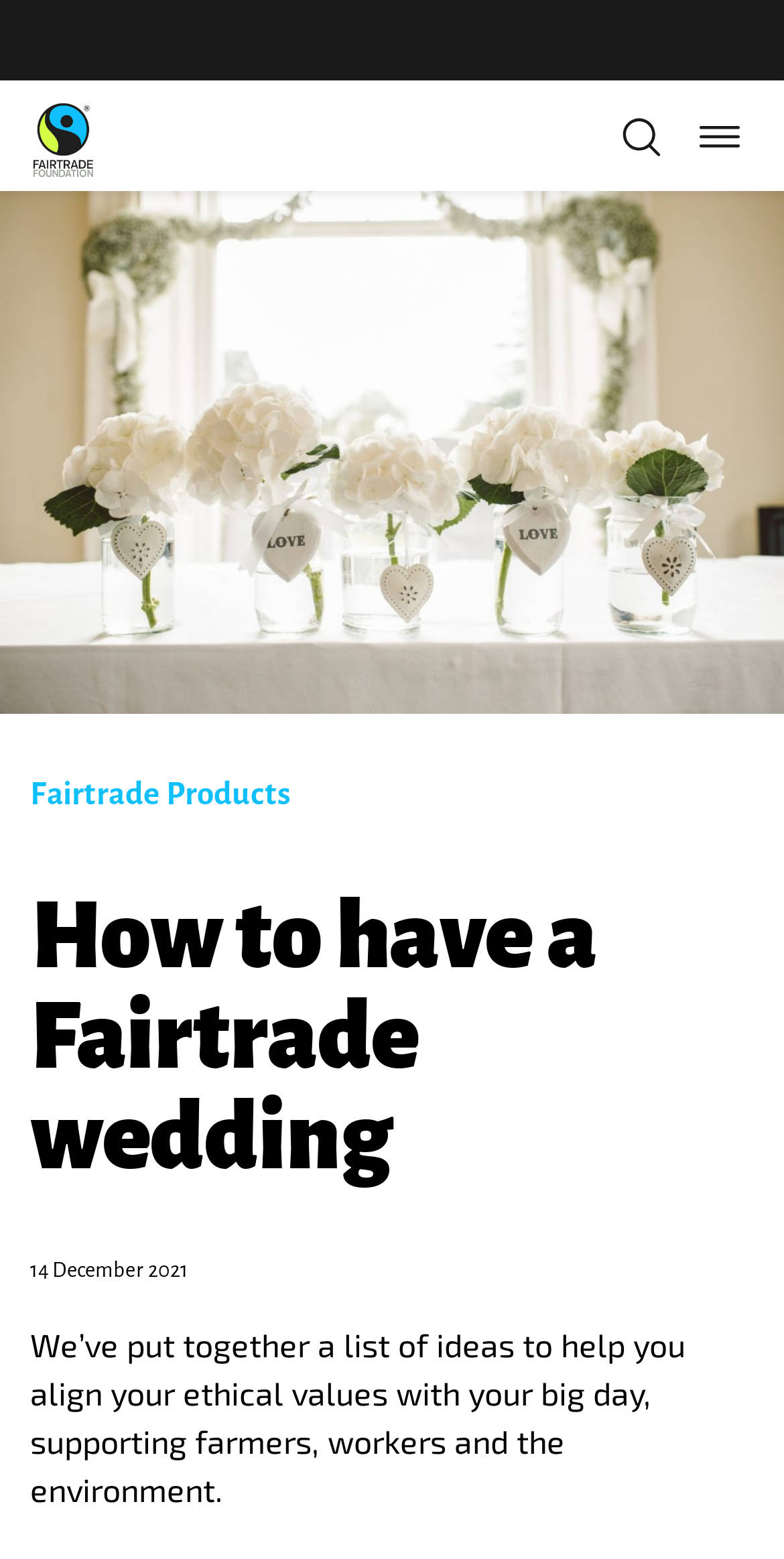Respond with a single word or phrase to the following question:
What is the date mentioned on this webpage?

14 December 2021